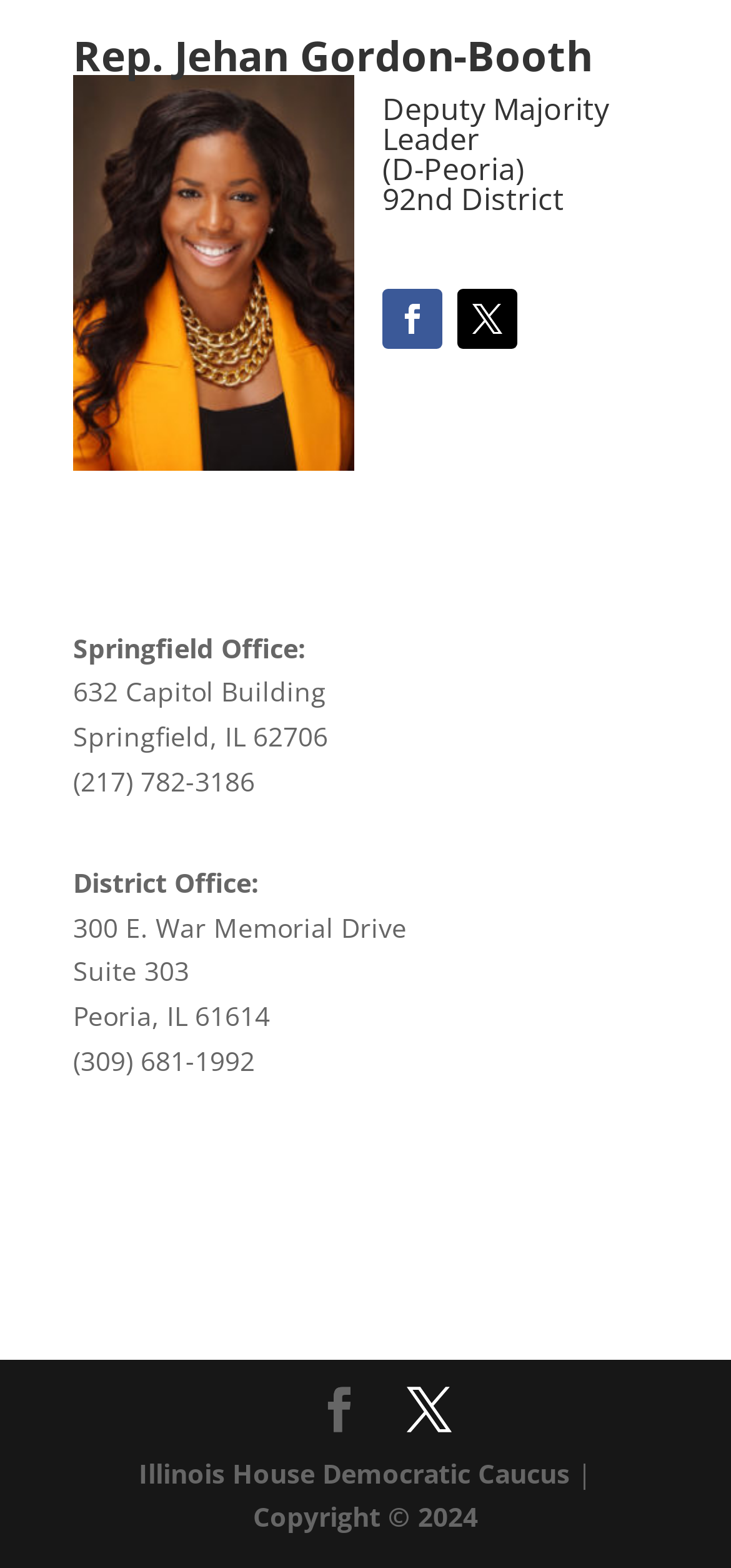Please provide a detailed answer to the question below by examining the image:
What is the address of the District Office?

The address of the District Office can be found in the StaticText element that reads '300 E. War Memorial Drive', which is located below the 'District Office:' label. The full address is '300 E. War Memorial Drive, Suite 303, Peoria, IL 61614'.